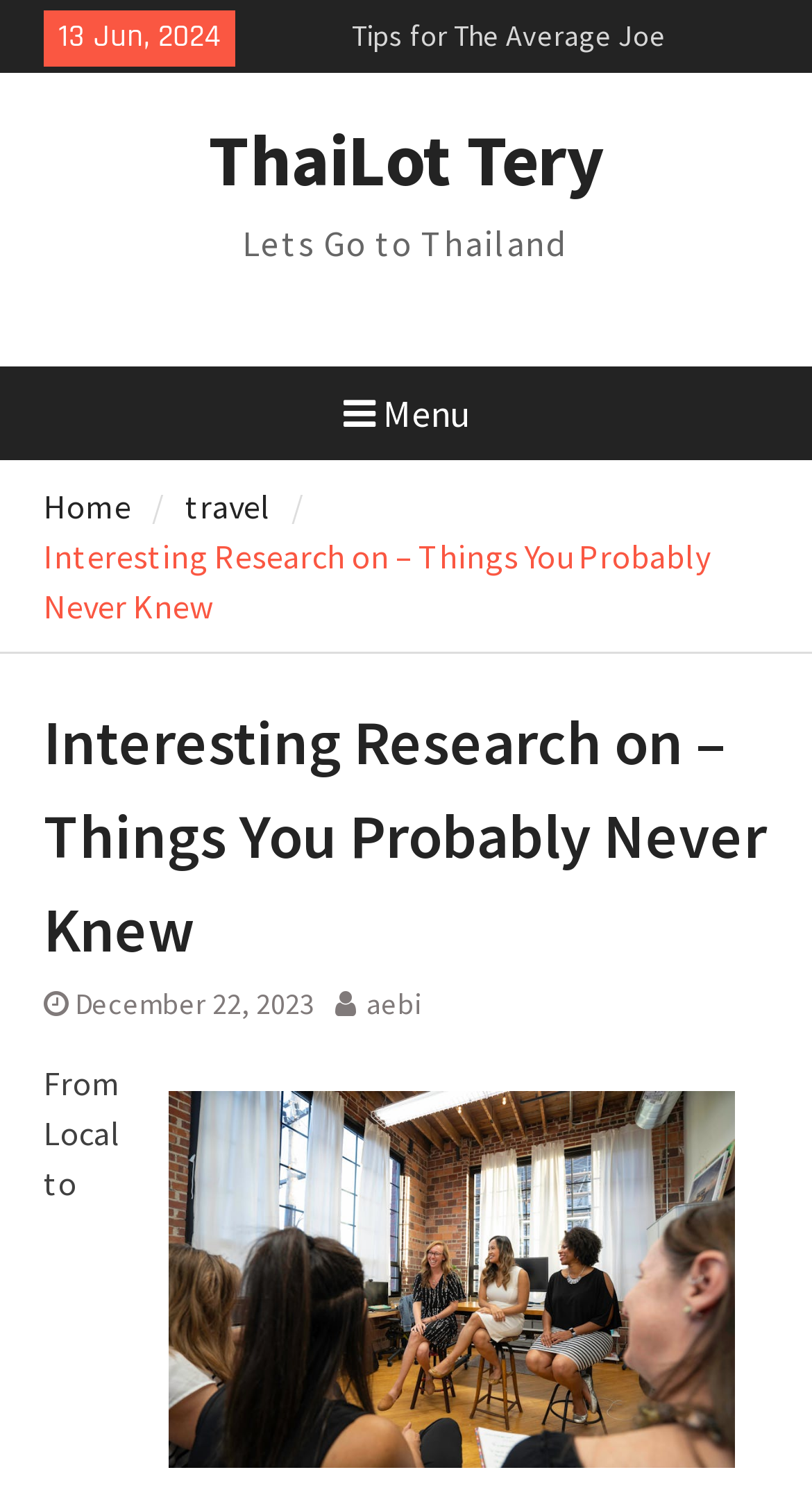What is the date of the article?
Please provide a single word or phrase as the answer based on the screenshot.

13 Jun, 2024